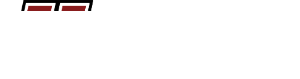What is the purpose of the yard stake?
Please interpret the details in the image and answer the question thoroughly.

According to the caption, the yard sign includes a yard stake, which is mentioned as a feature that makes it easy to install the sign, implying that the stake serves as a means of securing the sign in the ground.